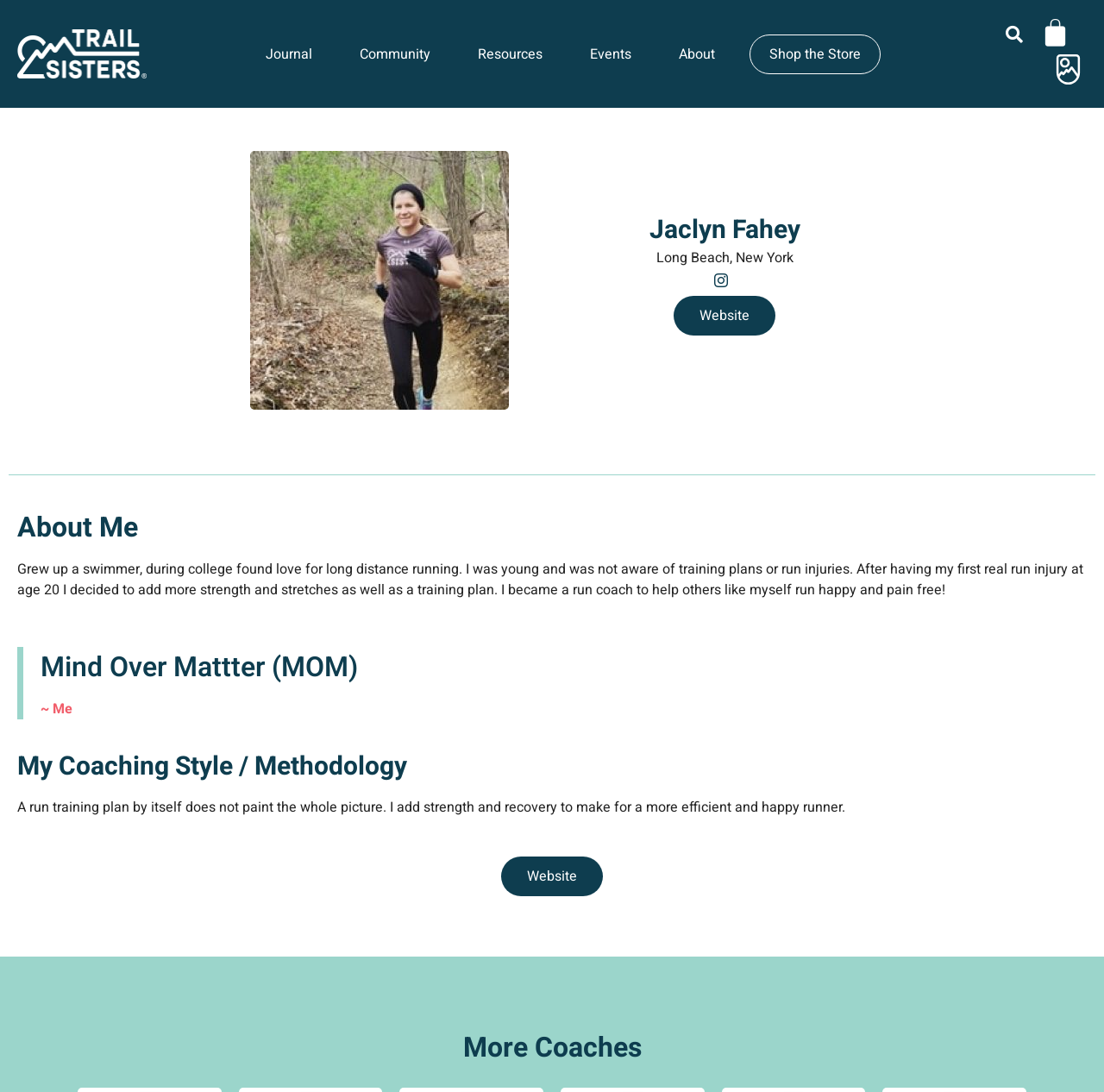Using the information in the image, could you please answer the following question in detail:
What can be found on the website of Jaclyn Fahey?

I found what can be found on the website of Jaclyn Fahey by looking at the link elements that mention 'Website' and the static text elements that describe her coaching style and methodology. These elements suggest that her website is related to run training plans and coaching.